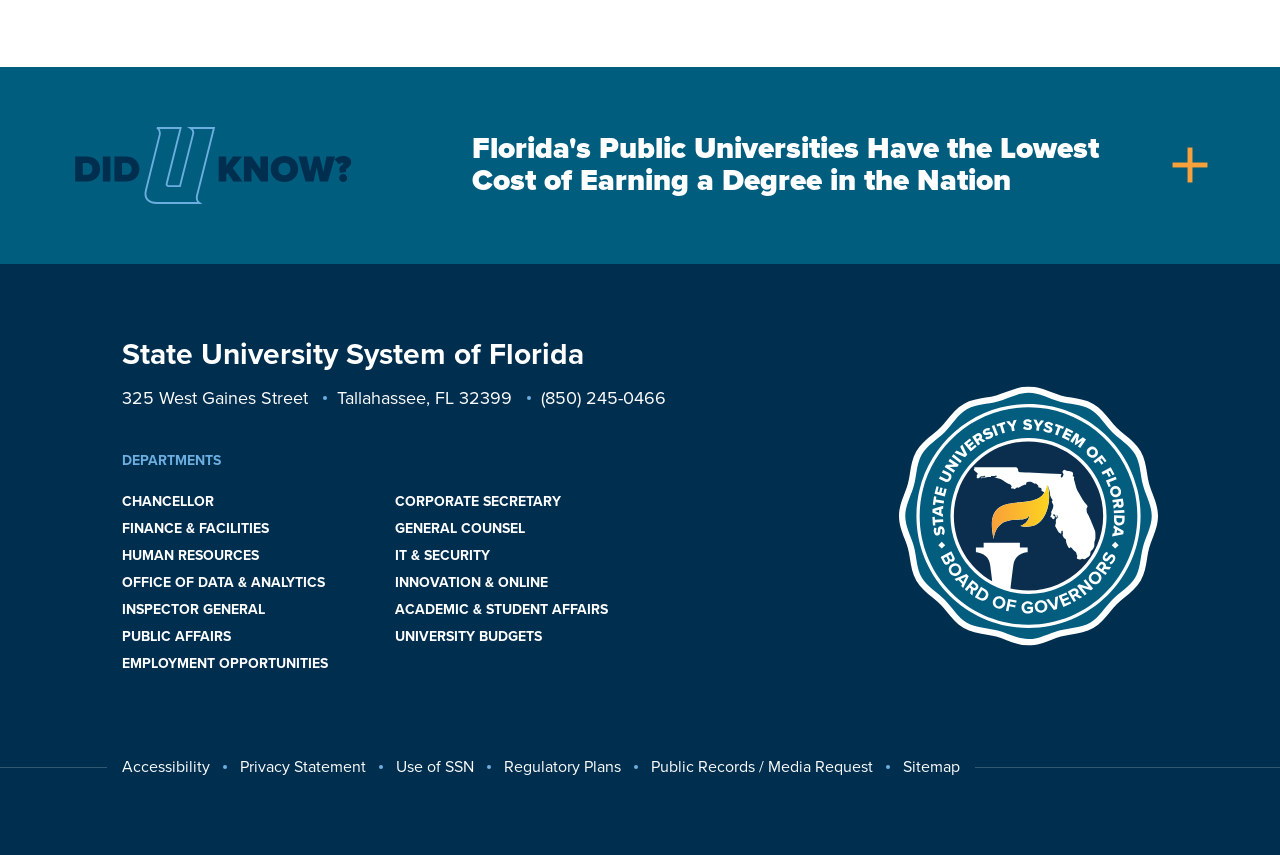What is the address of the State University System of Florida?
Please answer using one word or phrase, based on the screenshot.

325 West Gaines Street, Tallahassee, FL 32399